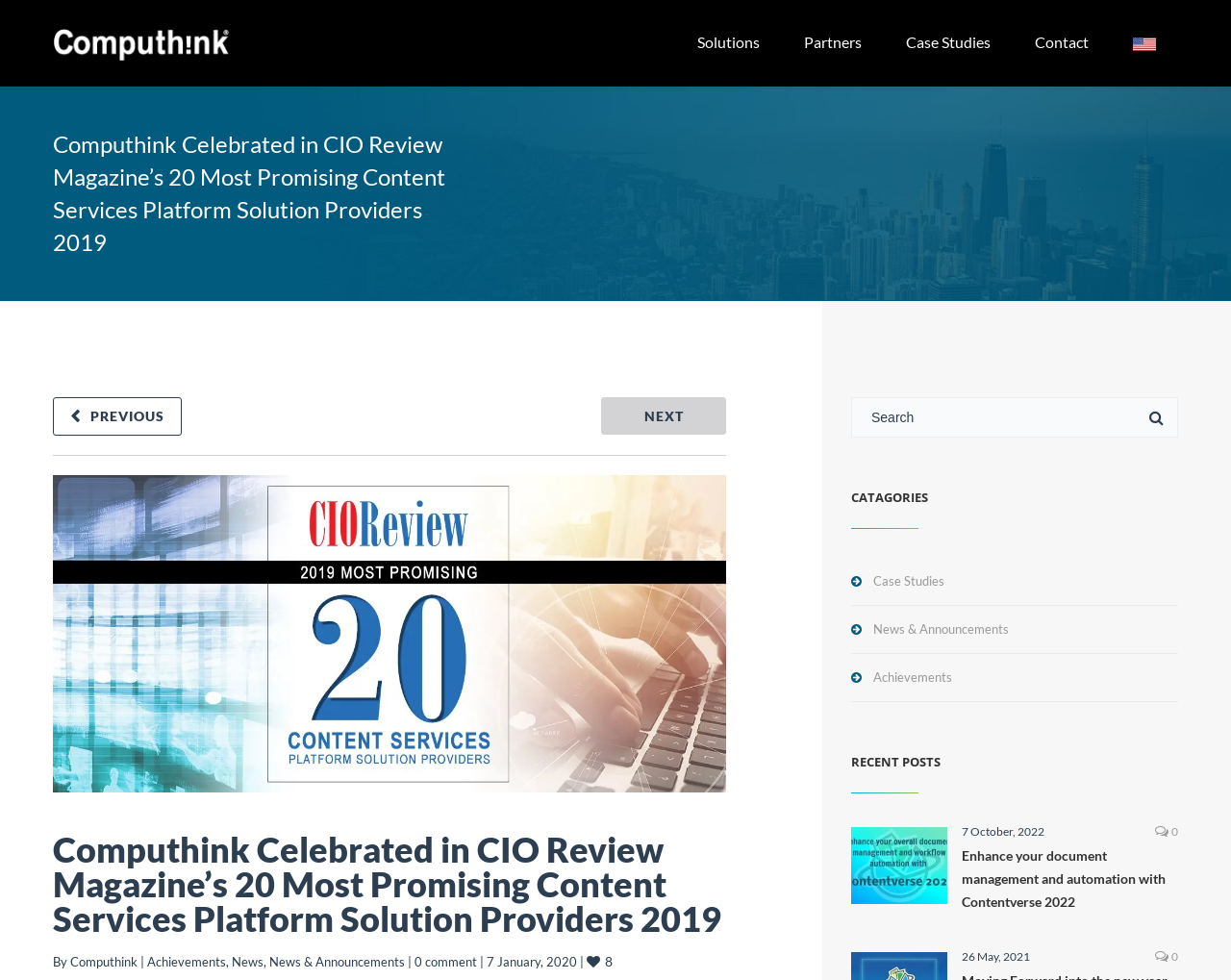Summarize the webpage with intricate details.

The webpage is about Computhink, a company that provides content services platform solutions. At the top left, there is a logo of Computhink, accompanied by a link to the company's website. Below the logo, there is a navigation menu with links to "Solutions", "Partners", "Case Studies", "Contact", and "Go to Computhink.com".

The main content of the webpage is divided into two sections. The left section has a heading that reads "Computhink Celebrated in CIO Review Magazine’s 20 Most Promising Content Services Platform Solution Providers 2019". Below the heading, there is a link to "NEXT" and another link to "PREVIOUS". There is also an image related to the celebration.

The right section has a search bar at the top, followed by a heading that reads "CATAGORIES". Below the heading, there are links to "Case Studies", "News & Announcements", and "Achievements". Further down, there is another heading that reads "RECENT POSTS". Below this heading, there are links to recent posts, including "Enhance your document management and automation with Contentverse 2022" and another post with a date of "26 May, 2021".

At the bottom of the page, there is a footer section with links to "Computhink", "Achievements", "News", and "News & Announcements". There is also a date "7 January, 2020" and a link to "0 comment".